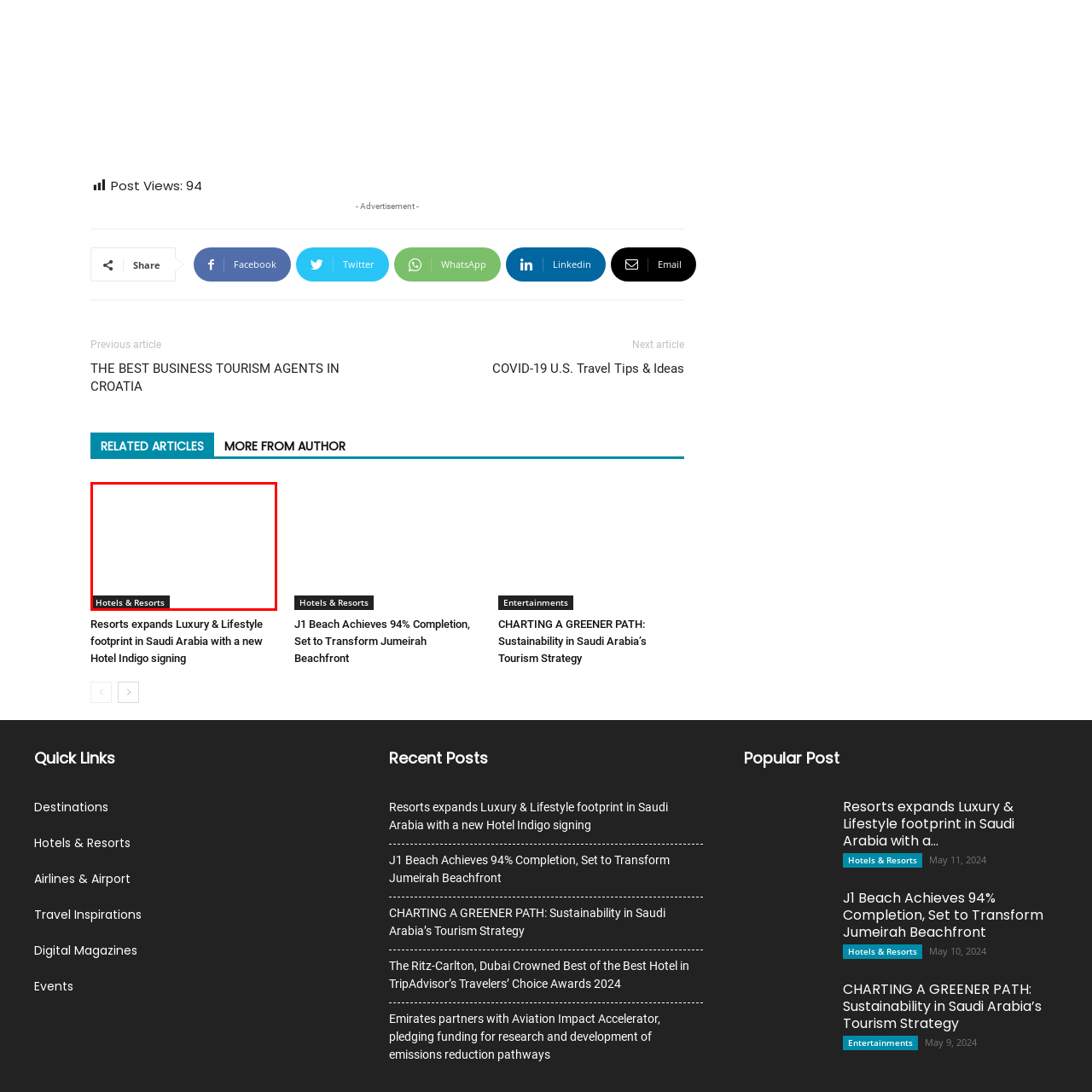What type of content is the button likely to connect to?
Inspect the image inside the red bounding box and provide a detailed answer drawing from the visual content.

The button is labeled 'Hotels & Resorts', which suggests that it connects to a section or page dedicated to various hotels and resort options, providing visitors to the site with easy access to information about accommodations, deals, and special offers in the hospitality sector.